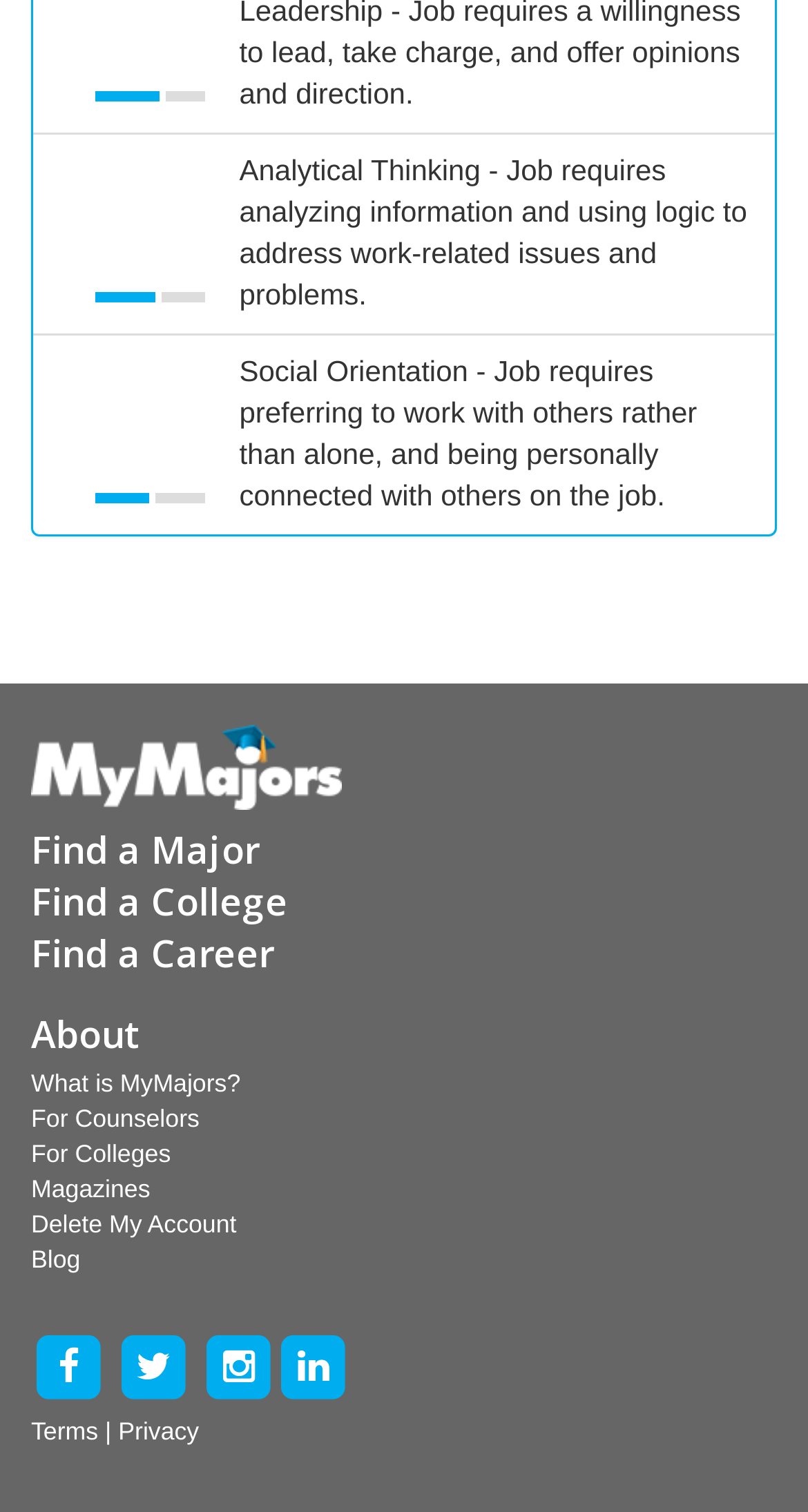Show the bounding box coordinates for the HTML element as described: "Delete My Account".

[0.038, 0.8, 0.293, 0.819]